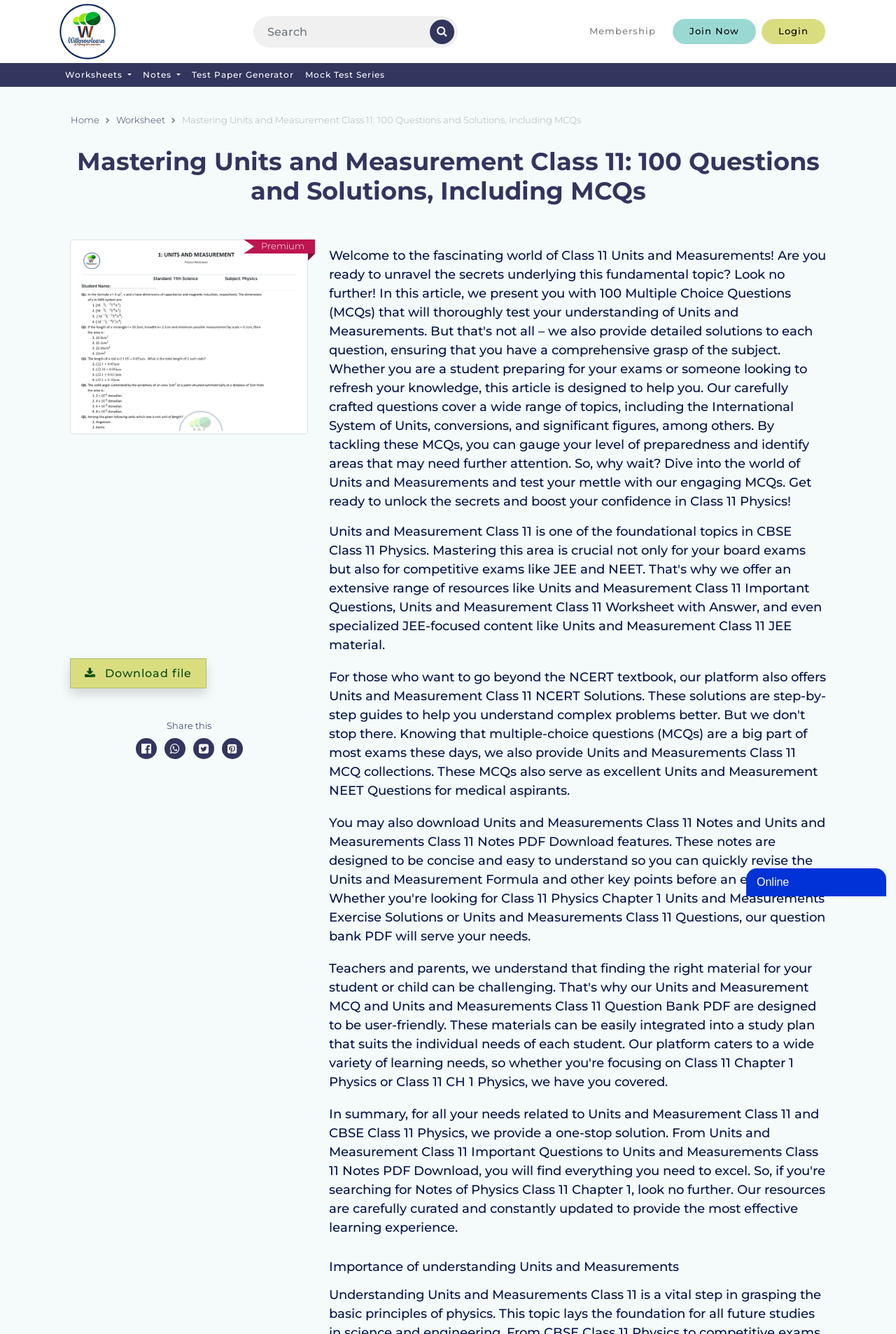Locate the bounding box coordinates of the clickable region to complete the following instruction: "Share this resource."

[0.186, 0.54, 0.236, 0.548]